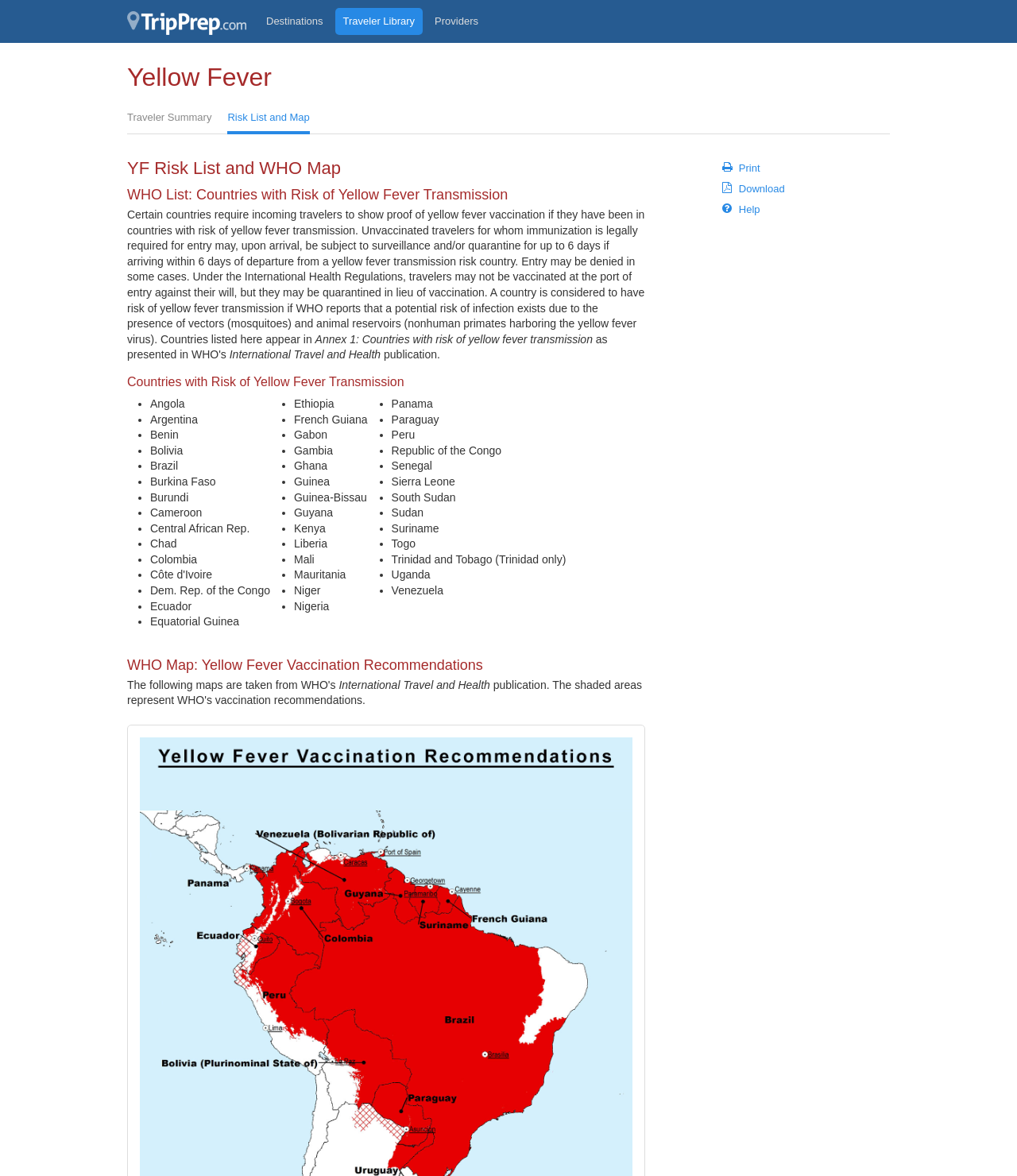Create an elaborate caption for the webpage.

This webpage is a traveler's introduction to health and safety concerns in international travel, specifically focusing on yellow fever. At the top of the page, there is a logo and a navigation menu with links to "Destinations", "Traveler Library", and "Providers". Below the navigation menu, there is a heading "Yellow Fever" followed by a subheading "YF Risk List and WHO Map". 

To the right of the subheading, there are three links: "Traveler Summary", "Risk List and Map", and a section with three links: "Print", "Download", and "Help". 

The main content of the page is divided into sections. The first section explains the importance of yellow fever vaccination for travelers, stating that certain countries require proof of vaccination and that unvaccinated travelers may be subject to surveillance and/or quarantine. 

Below this section, there is a heading "WHO List: Countries with Risk of Yellow Fever Transmission" followed by a list of countries in a table format. The list is divided into three columns, each containing a long list of countries with risk of yellow fever transmission. Each country is preceded by a bullet point. 

The webpage provides a wealth of information for travelers, including a searchable directory of travel medicine practitioners, as indicated in the meta description. Overall, the webpage is well-organized and easy to navigate, with clear headings and concise text.